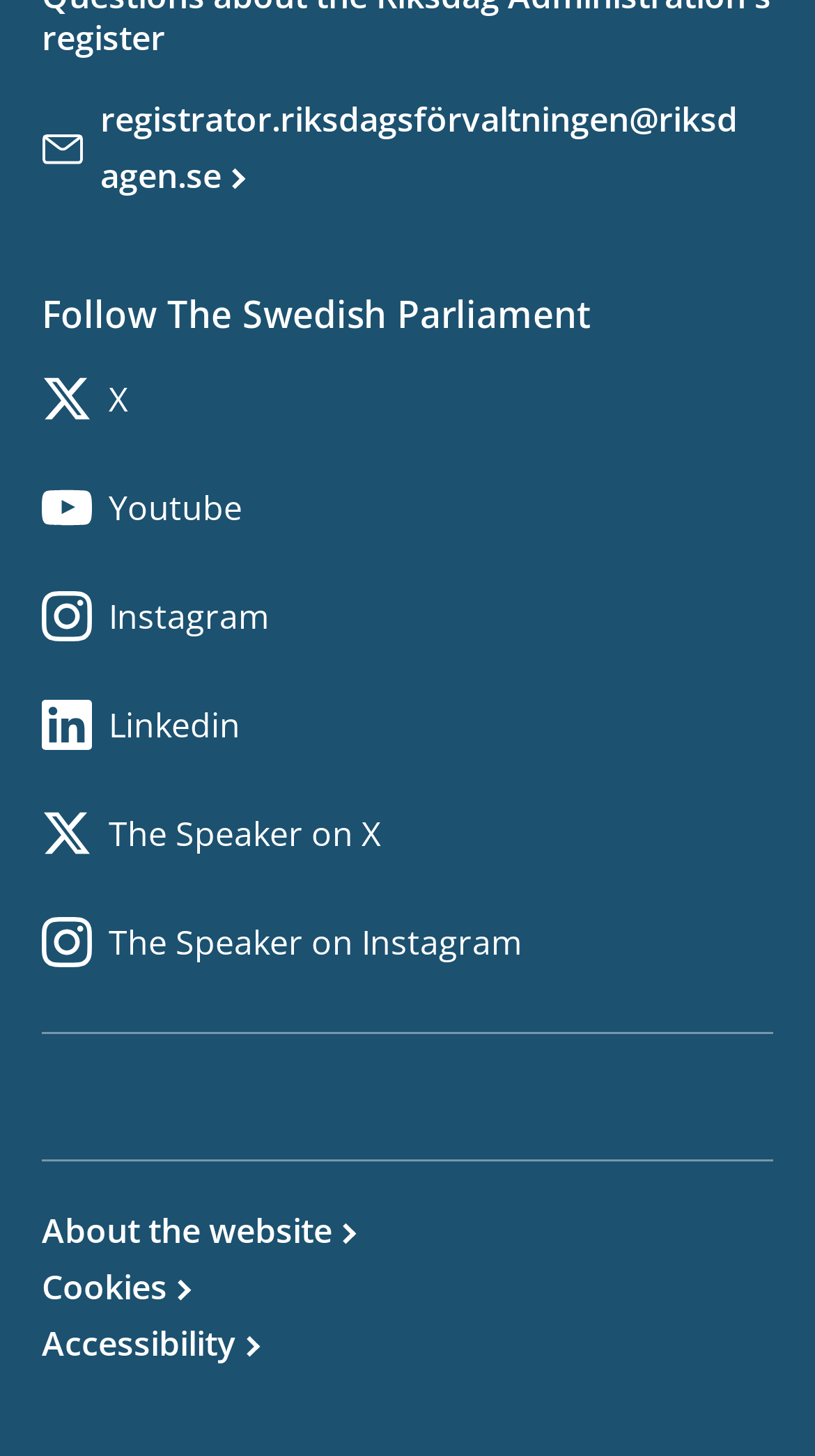Please determine the bounding box of the UI element that matches this description: Linkedin. The coordinates should be given as (top-left x, top-left y, bottom-right x, bottom-right y), with all values between 0 and 1.

[0.051, 0.48, 0.315, 0.517]